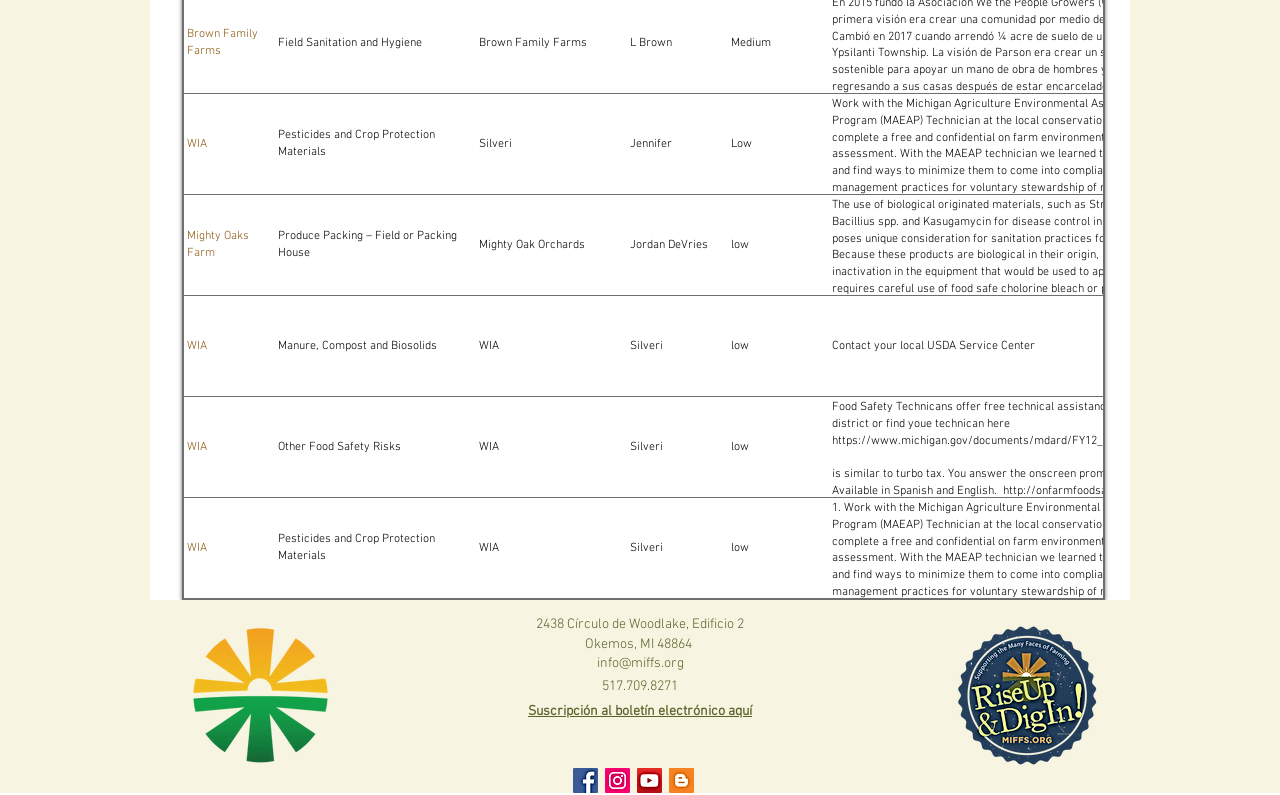Identify and provide the bounding box coordinates of the UI element described: "aria-label="YouTube"". The coordinates should be formatted as [left, top, right, bottom], with each number being a float between 0 and 1.

[0.498, 0.966, 0.517, 0.998]